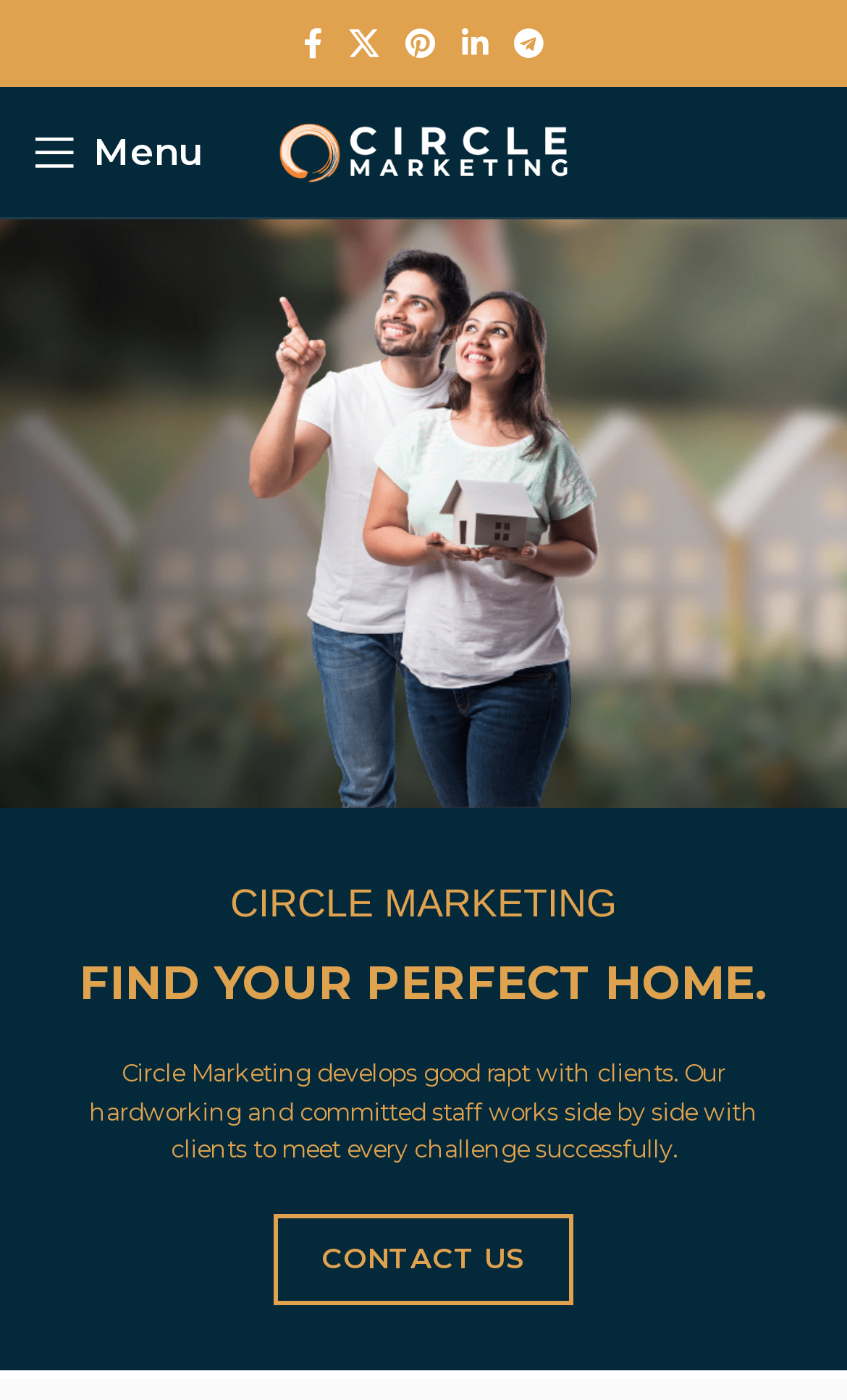Determine the bounding box coordinates of the clickable element to achieve the following action: 'Visit Facebook page'. Provide the coordinates as four float values between 0 and 1, formatted as [left, top, right, bottom].

[0.342, 0.011, 0.396, 0.051]